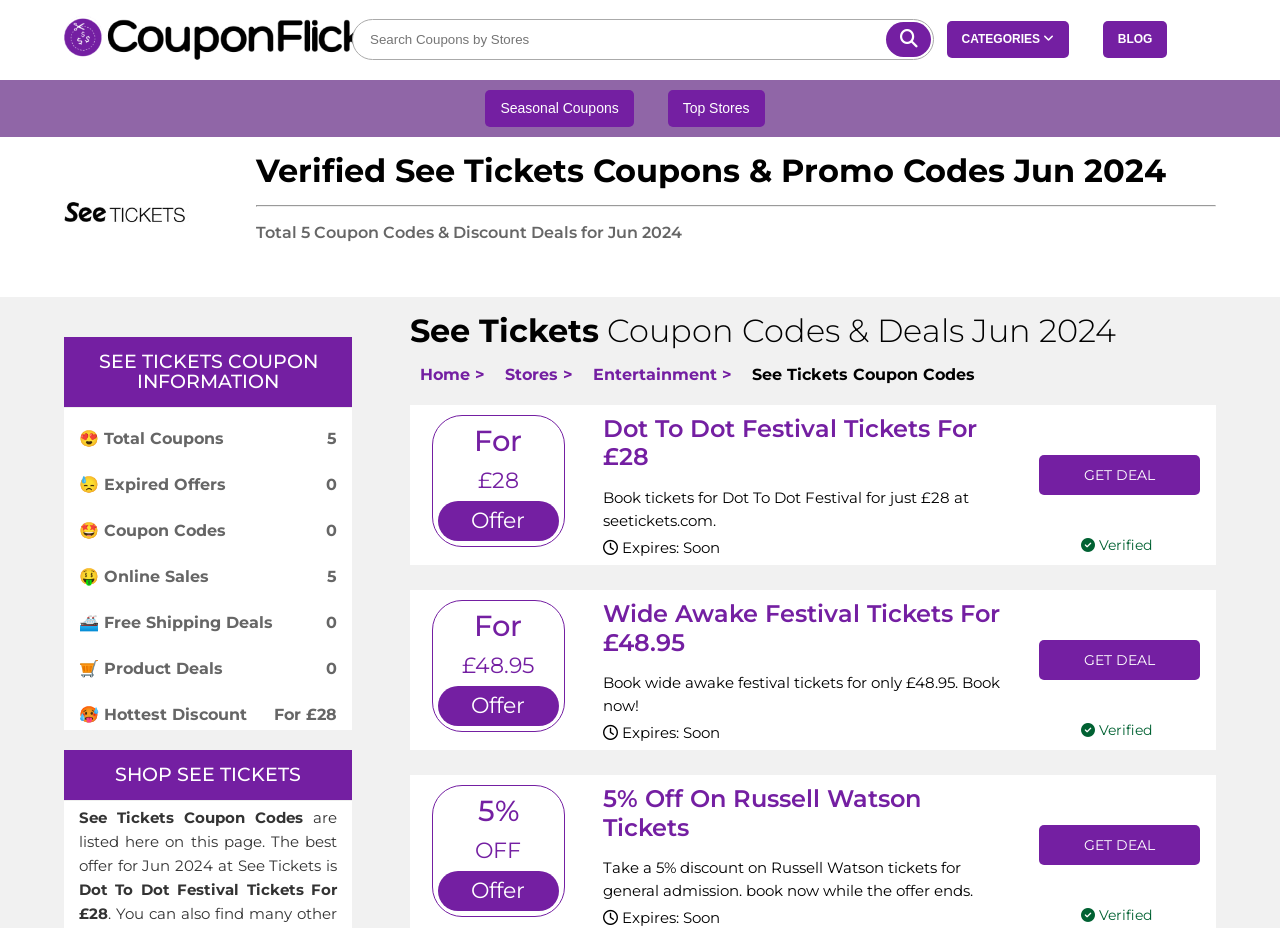Identify and provide the bounding box for the element described by: "See Tickets".

[0.138, 0.822, 0.235, 0.847]